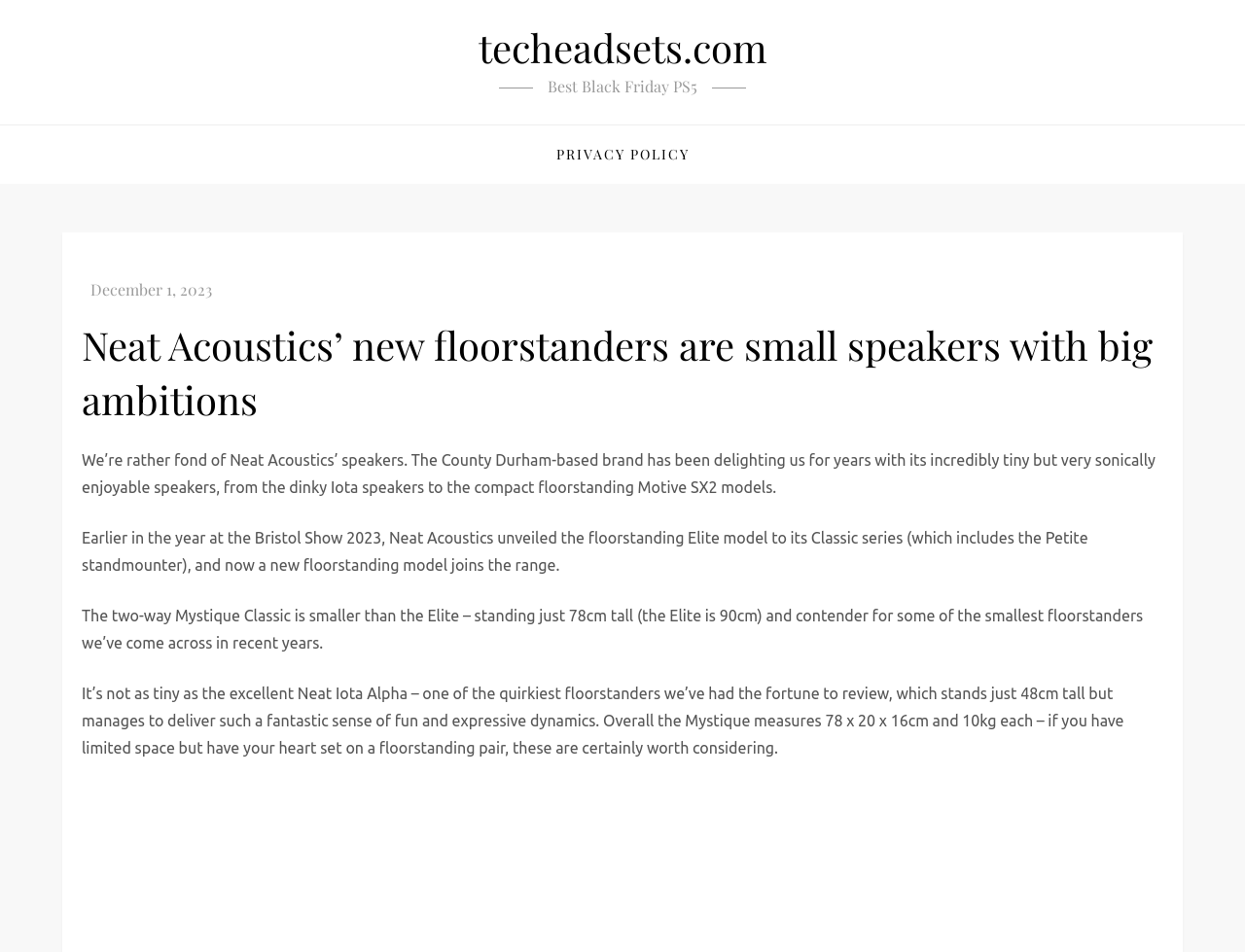Analyze the image and give a detailed response to the question:
What is the height of the Mystique Classic?

The height of the Mystique Classic is mentioned in the text as 'standing just 78cm tall', which is compared to the Elite model's height of 90cm.